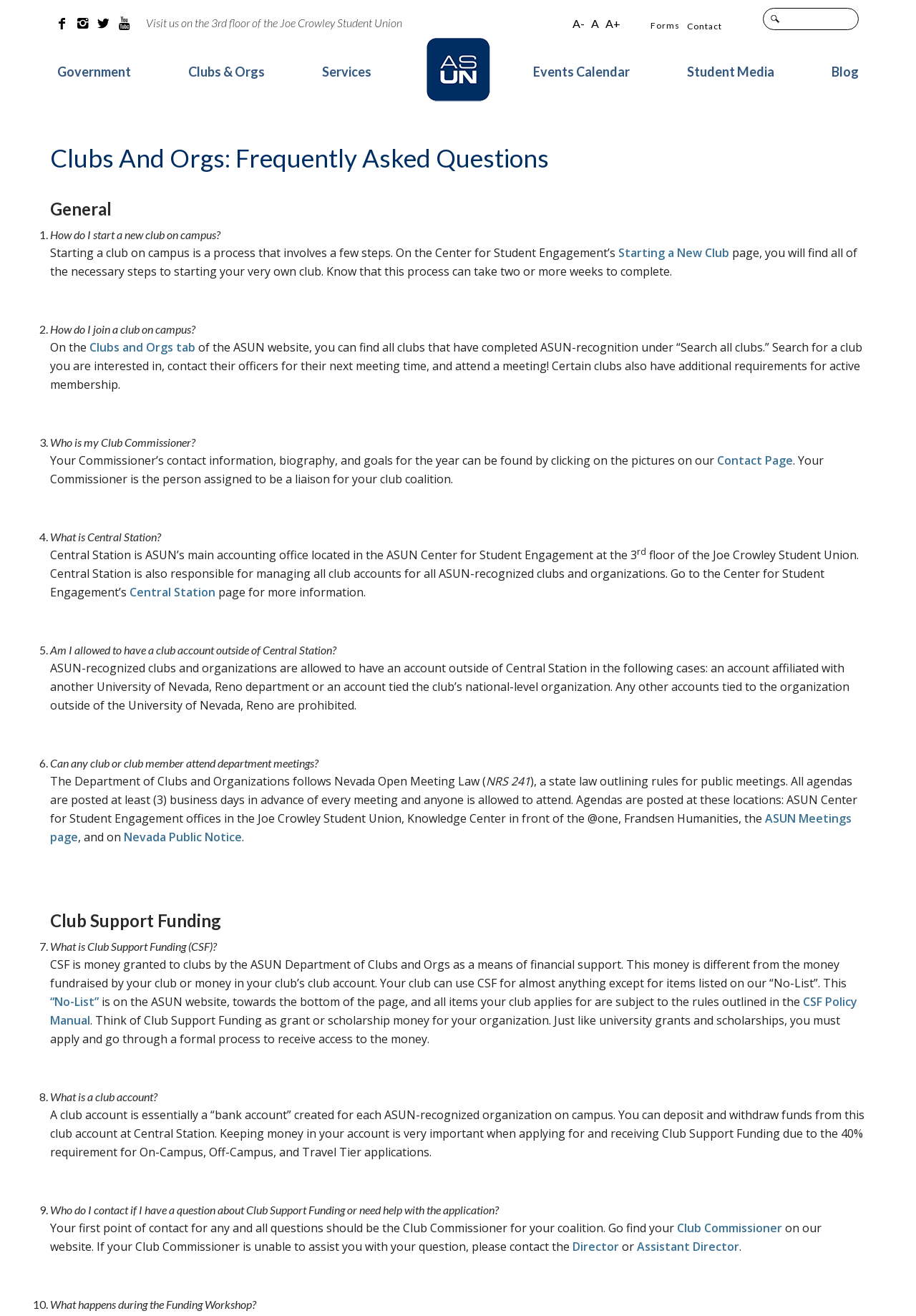What is Club Support Funding?
Identify the answer in the screenshot and reply with a single word or phrase.

Money granted to clubs by ASUN